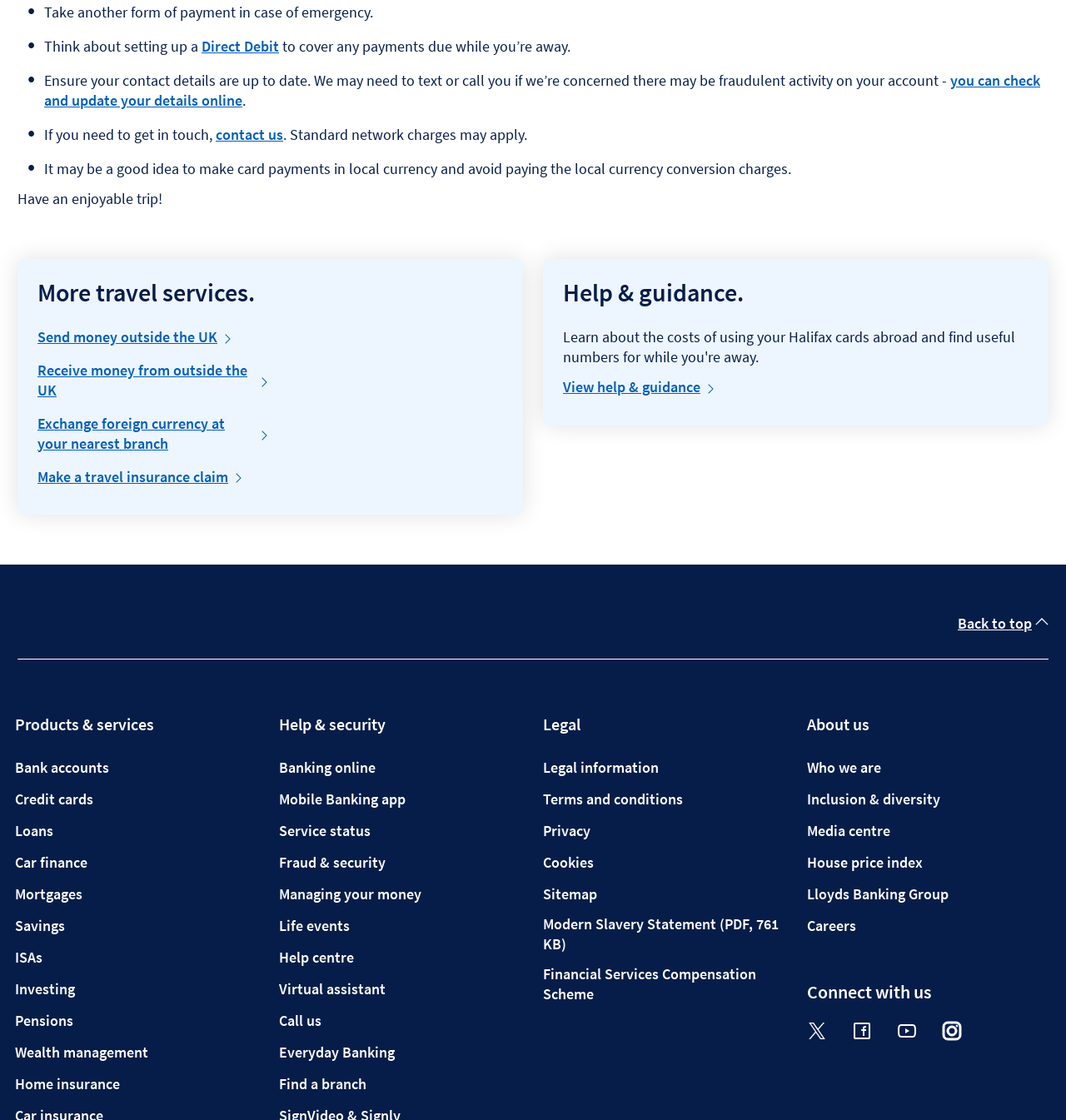How can I update my contact details?
Answer the question in as much detail as possible.

According to the webpage, I can check and update my details online, as stated in the text 'you can check and update your details online' which is a link on the webpage.